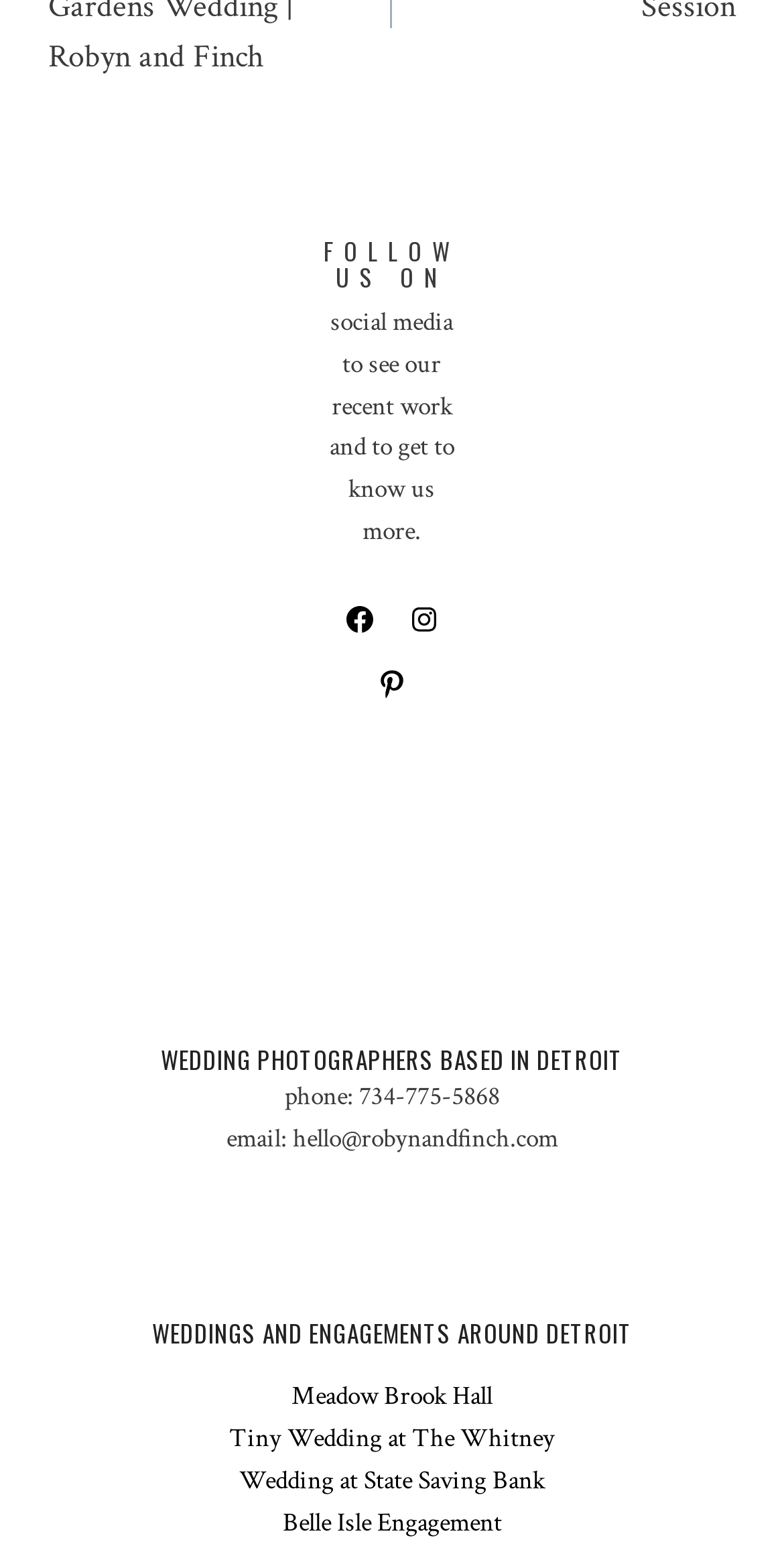Determine the bounding box coordinates (top-left x, top-left y, bottom-right x, bottom-right y) of the UI element described in the following text: Wedding at State Saving Bank

[0.305, 0.943, 0.695, 0.966]